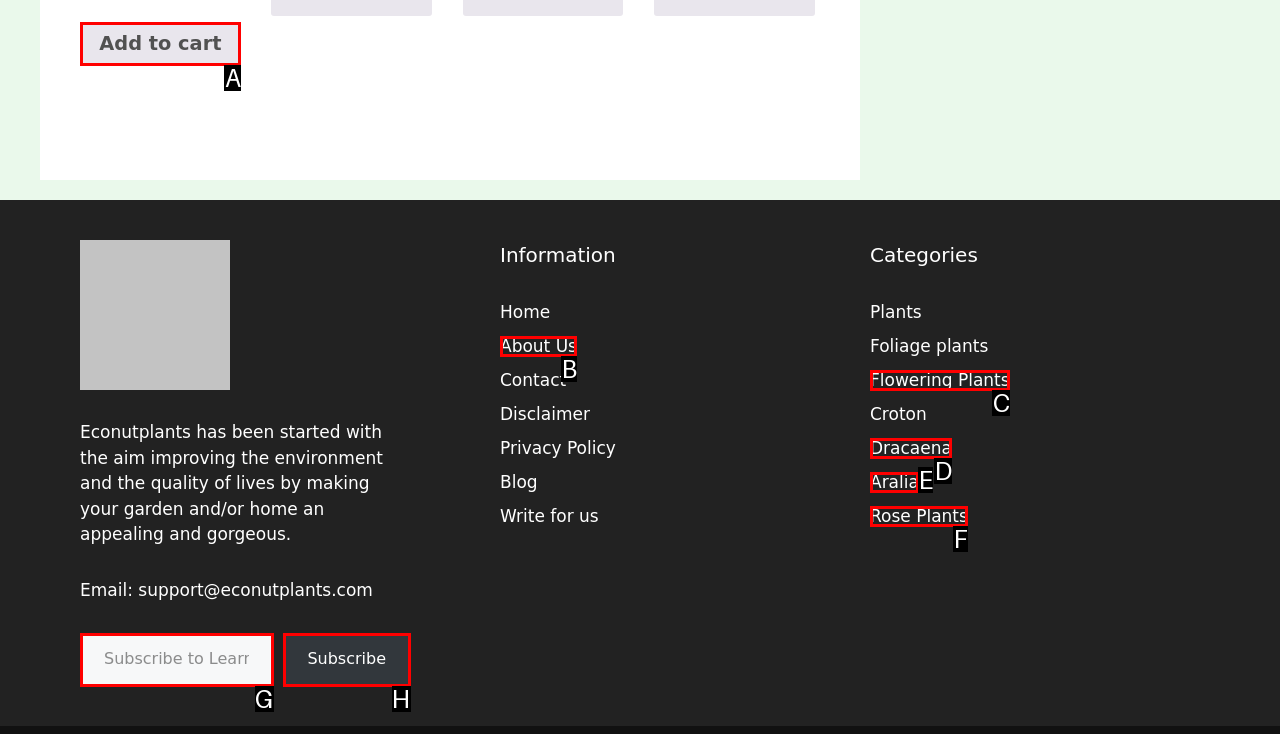Identify the option that corresponds to: Add to cart
Respond with the corresponding letter from the choices provided.

A